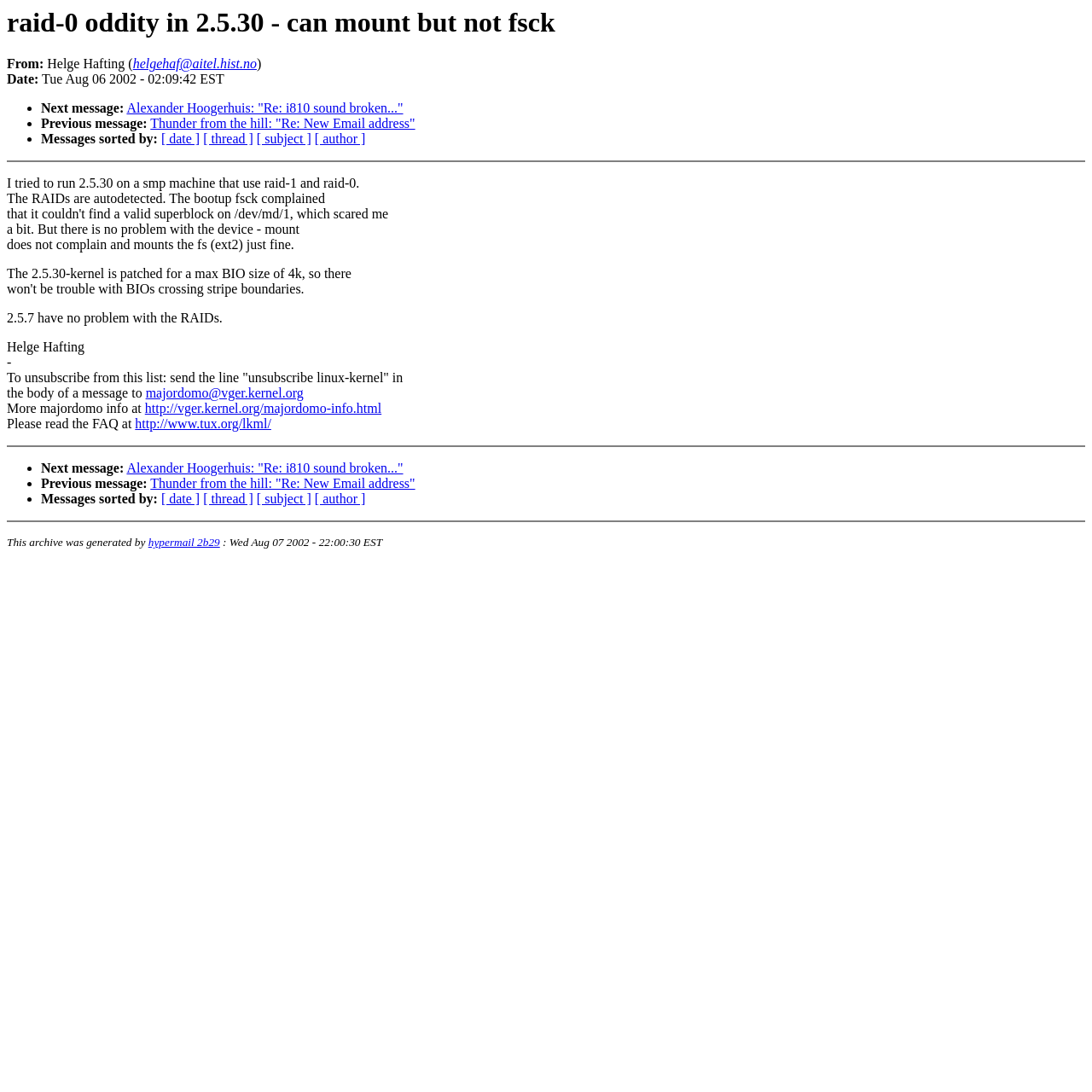Please locate the clickable area by providing the bounding box coordinates to follow this instruction: "Read the FAQ".

[0.124, 0.382, 0.248, 0.395]